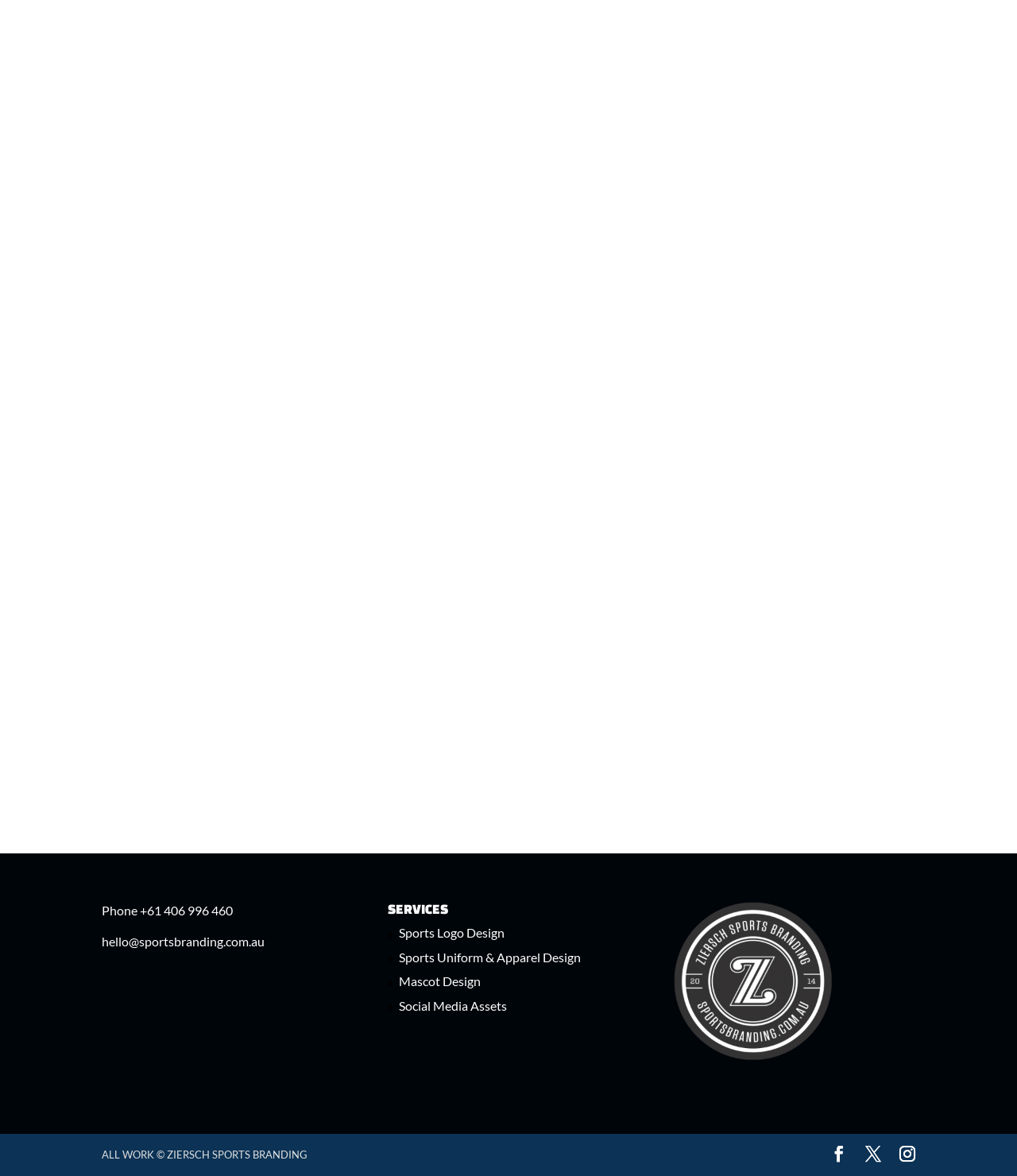Respond to the question below with a concise word or phrase:
What is the copyright notice at the bottom of the webpage?

ALL WORK © ZIERSCH SPORTS BRANDING